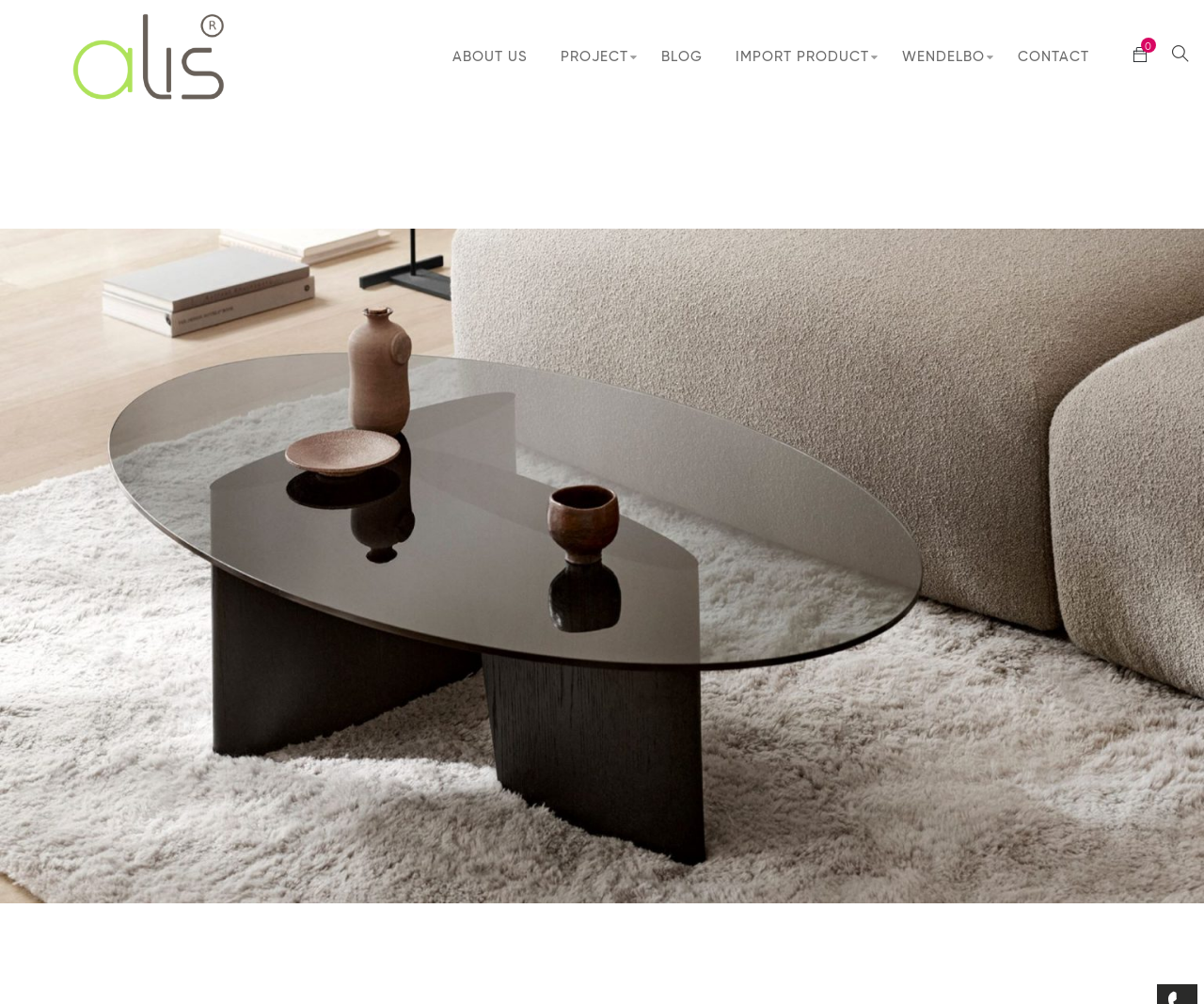Is there a search icon?
Answer the question using a single word or phrase, according to the image.

Yes